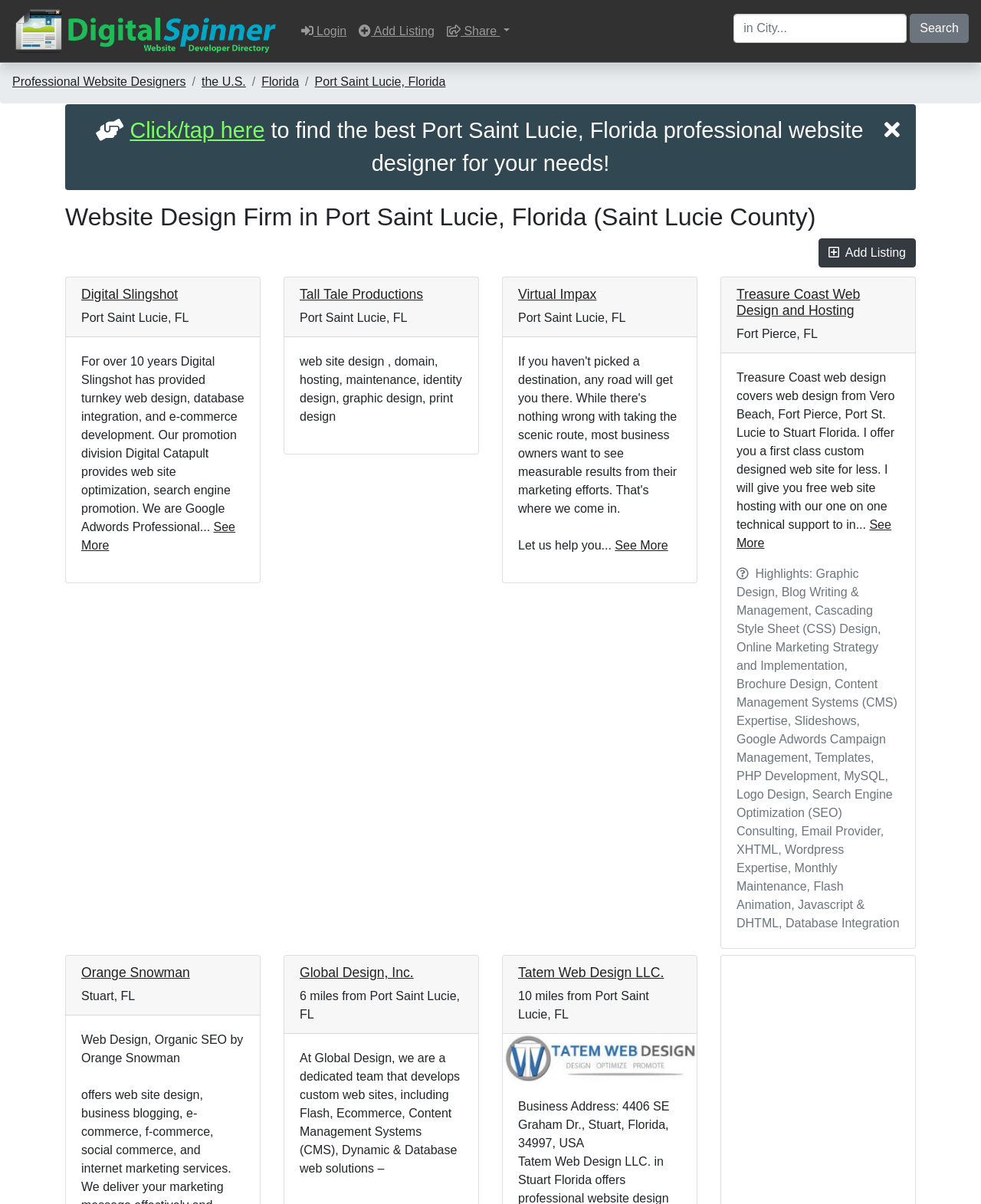Please extract the title of the webpage.

Website Design Firm in Port Saint Lucie, Florida (Saint Lucie County)